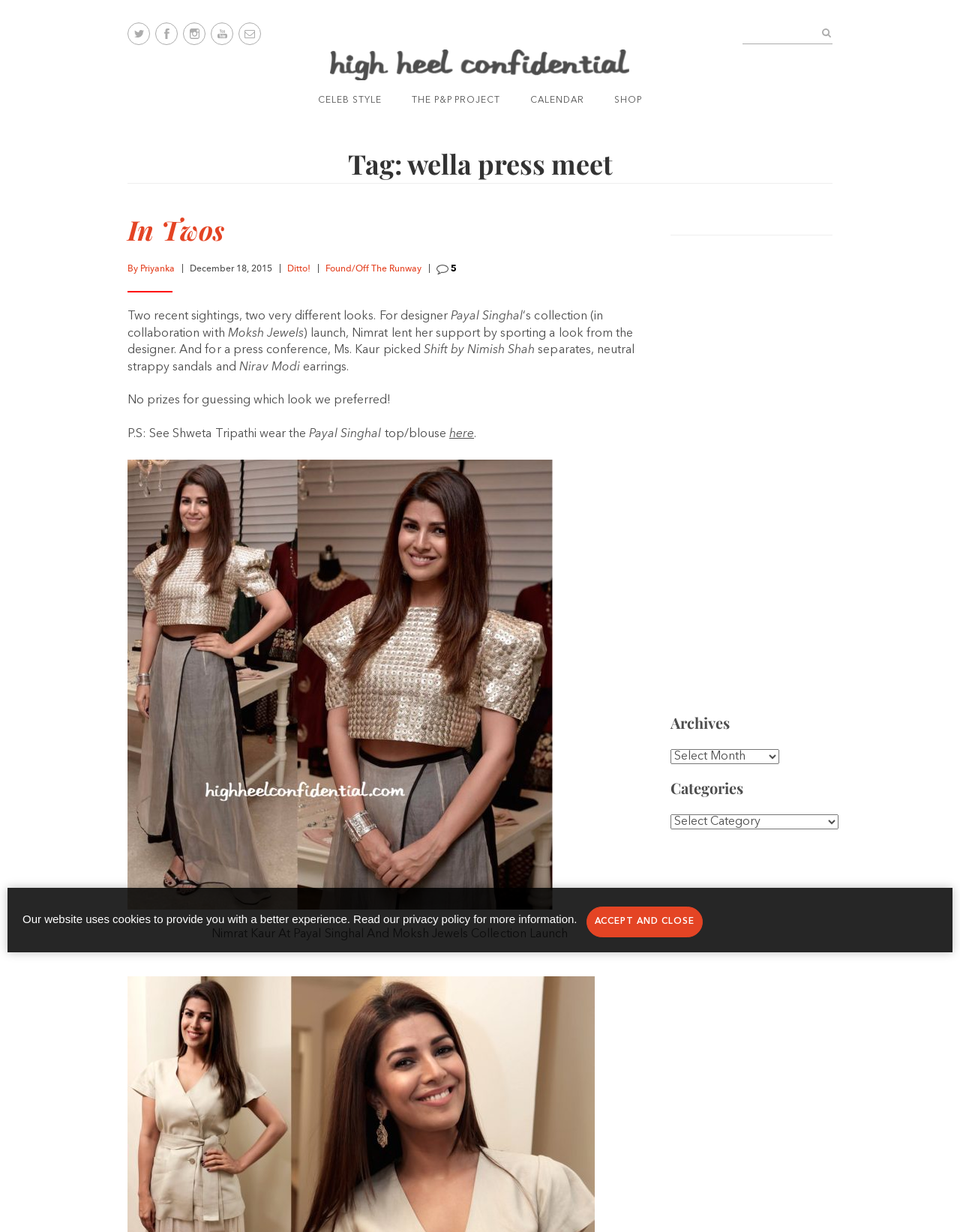Identify the text that serves as the heading for the webpage and generate it.

Tag: wella press meet